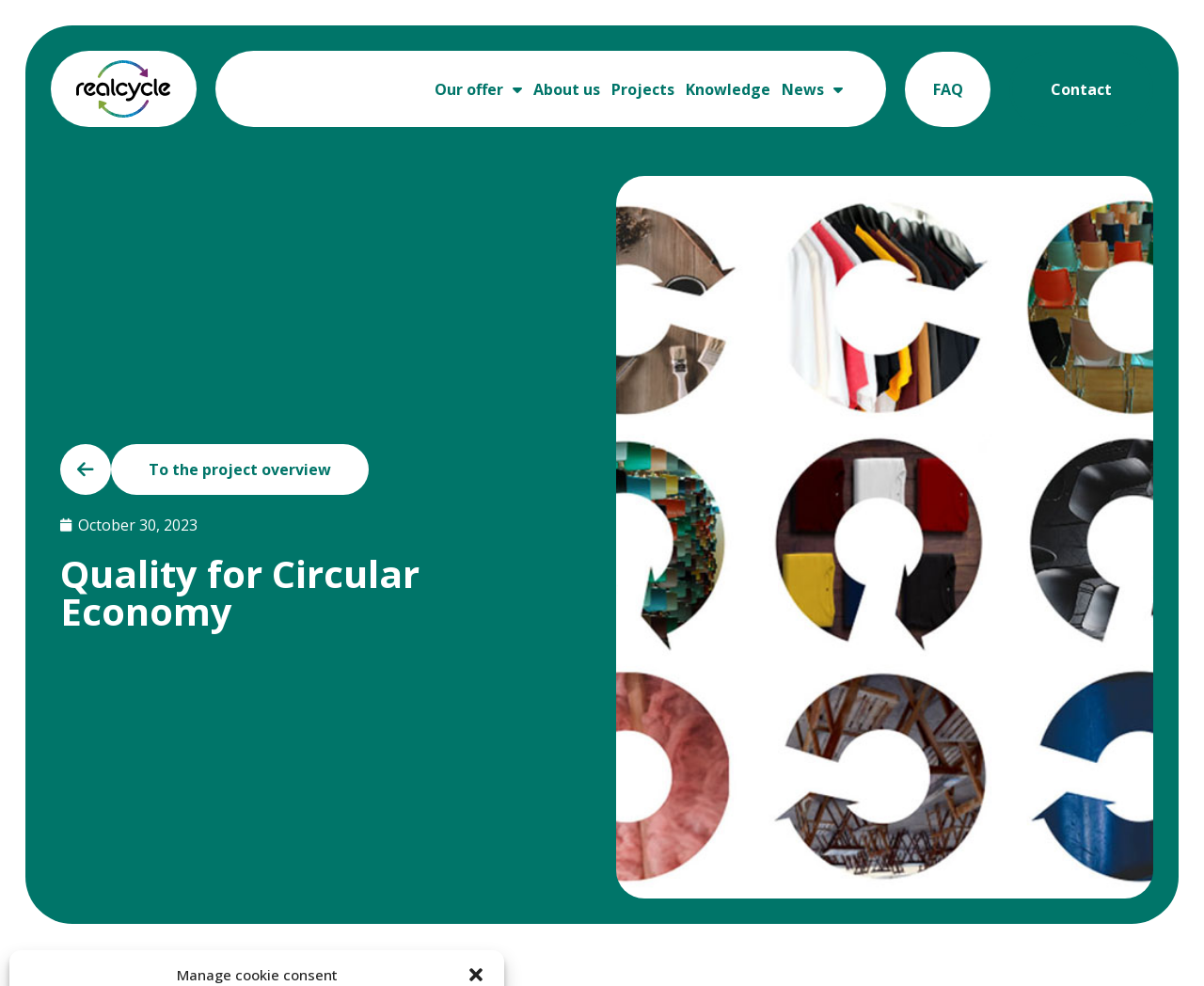What is the text of the button at the top right corner?
Look at the image and provide a detailed response to the question.

I found a button element at the top right corner of the webpage with the text 'Dialog schliessen'. This is the only button at the top right corner.